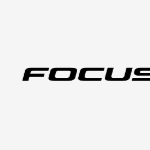Paint a vivid picture with your description of the image.

The image features the logo of "Focus," which is a well-known brand in the cycling industry. The logo prominently displays the word "FOCUS" in bold, stylized typography. This aligns with the themes of high performance and innovation often associated with cycling brands. Focus is recognized for its dedication to producing quality bicycles for various riding styles, including road, gravel, and mountain biking, making it a popular choice among cycling enthusiasts. The logo represents the brand's commitment to catering to all types of riding experiences, showcasing their products in a competitive and immersive cycling landscape.